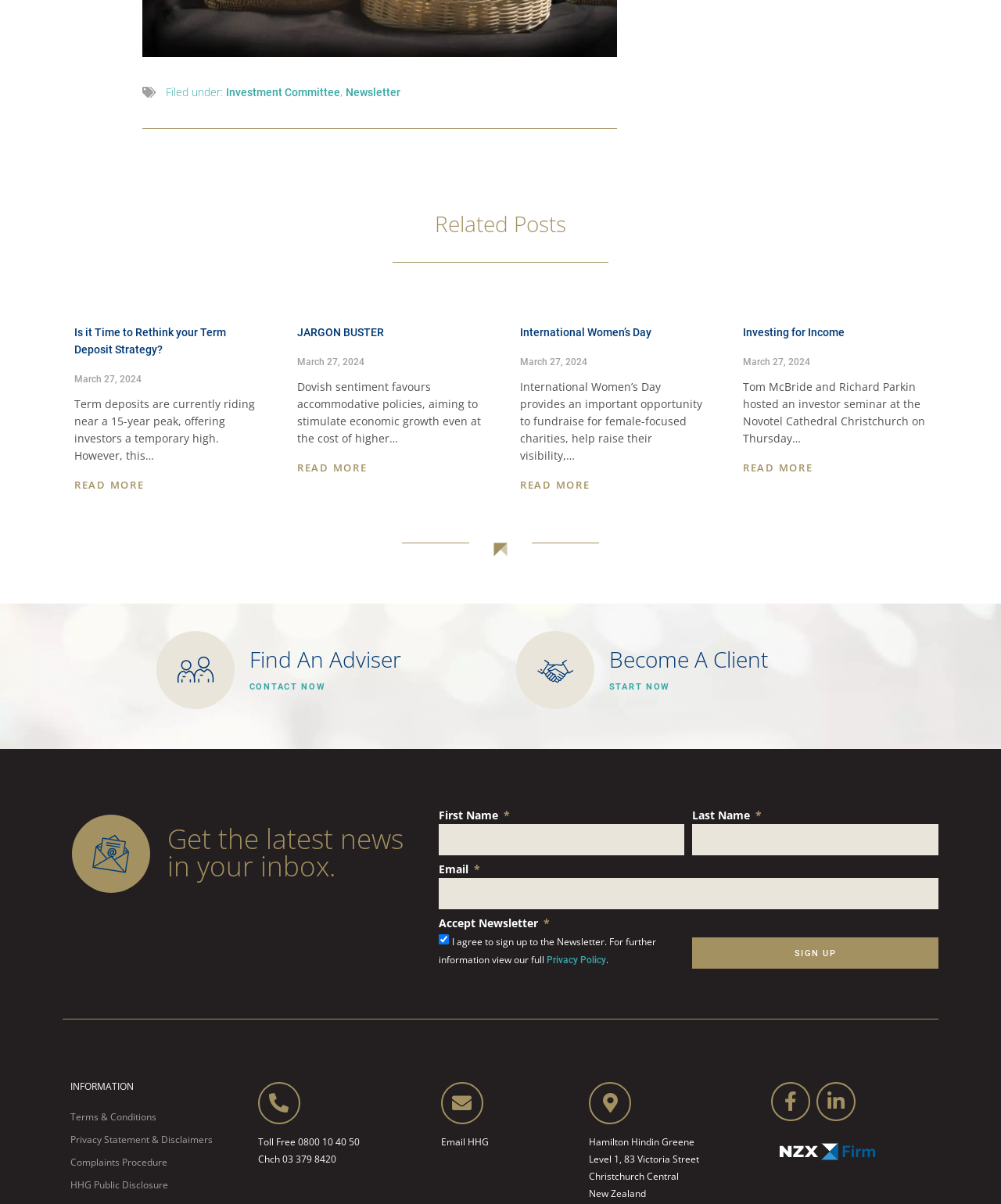What is the email address format required for the newsletter signup? Using the information from the screenshot, answer with a single word or phrase.

Valid email address